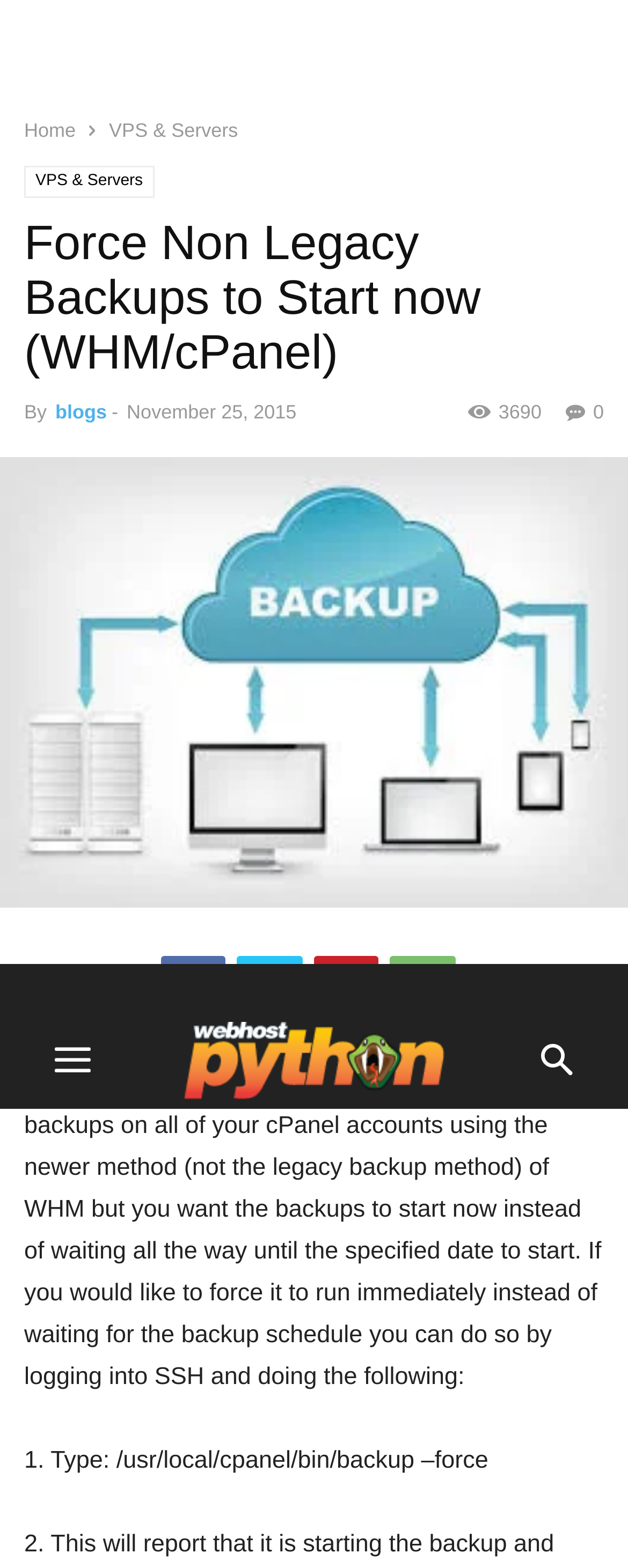How many social media links are present?
By examining the image, provide a one-word or phrase answer.

4